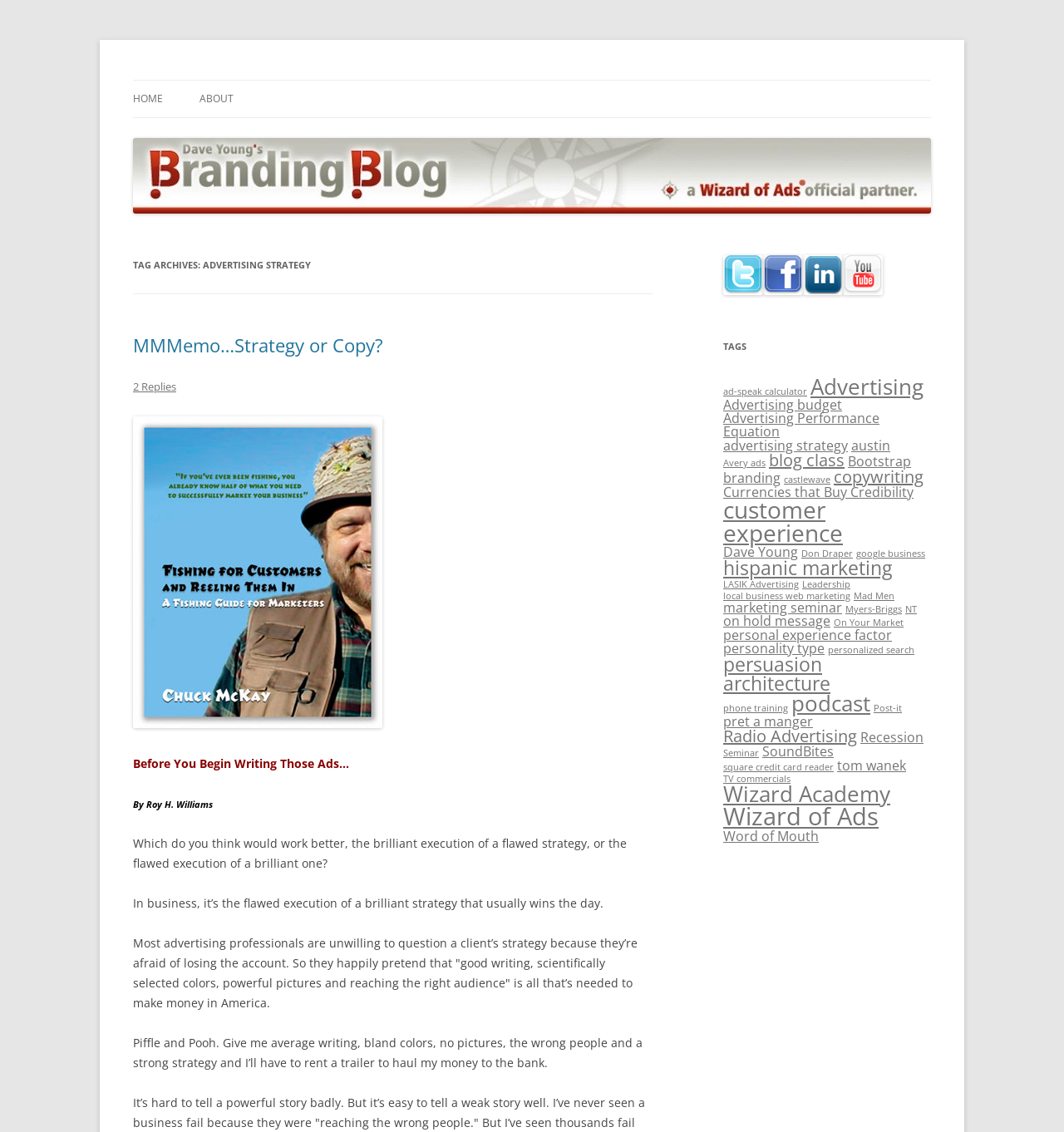Please find and provide the title of the webpage.

BrandingBlog by Dave Young